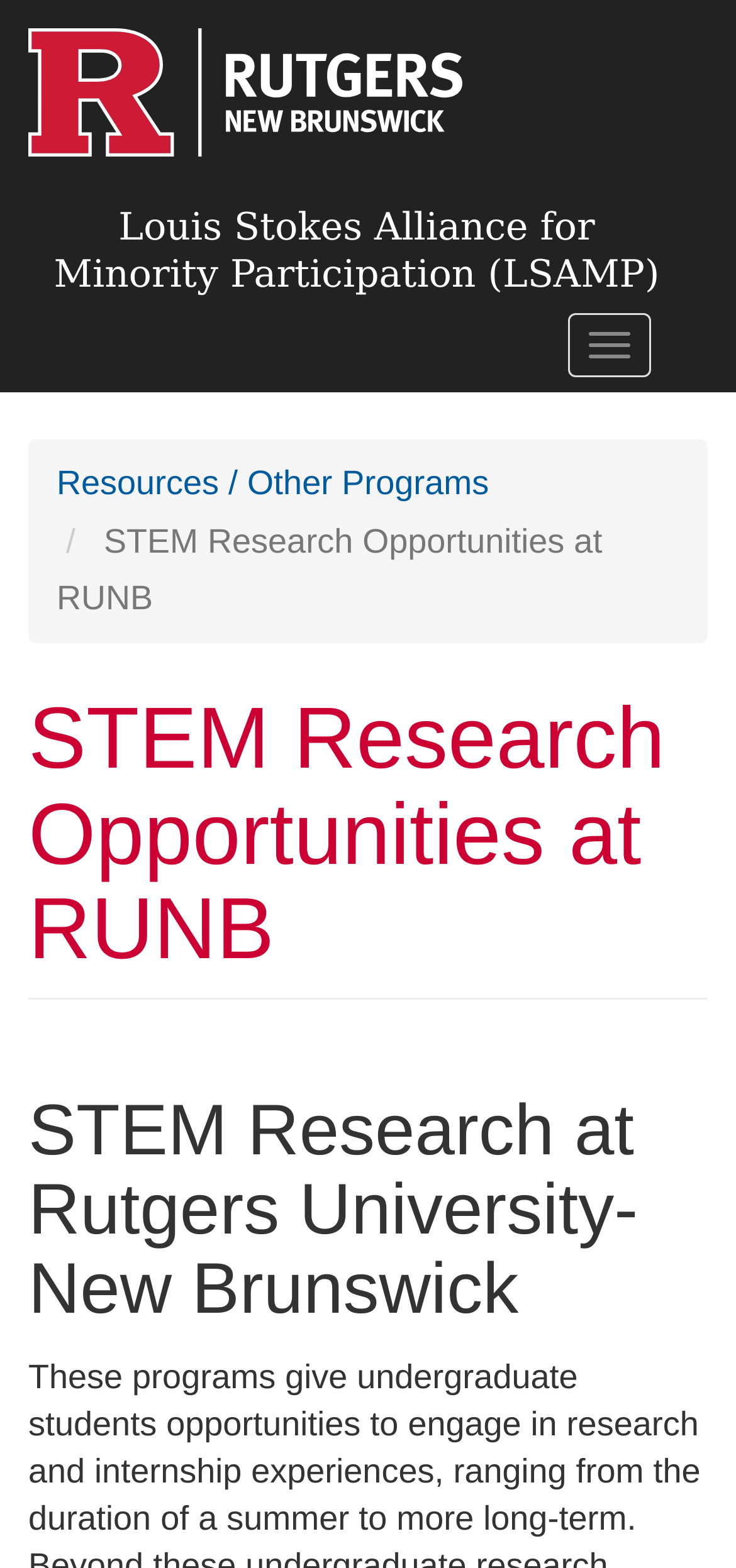Please provide a comprehensive response to the question based on the details in the image: What is the name of the university mentioned on this webpage?

I found the answer by looking at the subheading 'STEM Research at Rutgers University- New Brunswick' which is a child element of the main heading 'STEM Research Opportunities at RUNB', indicating that Rutgers University- New Brunswick is the university related to the research opportunities mentioned on this webpage.